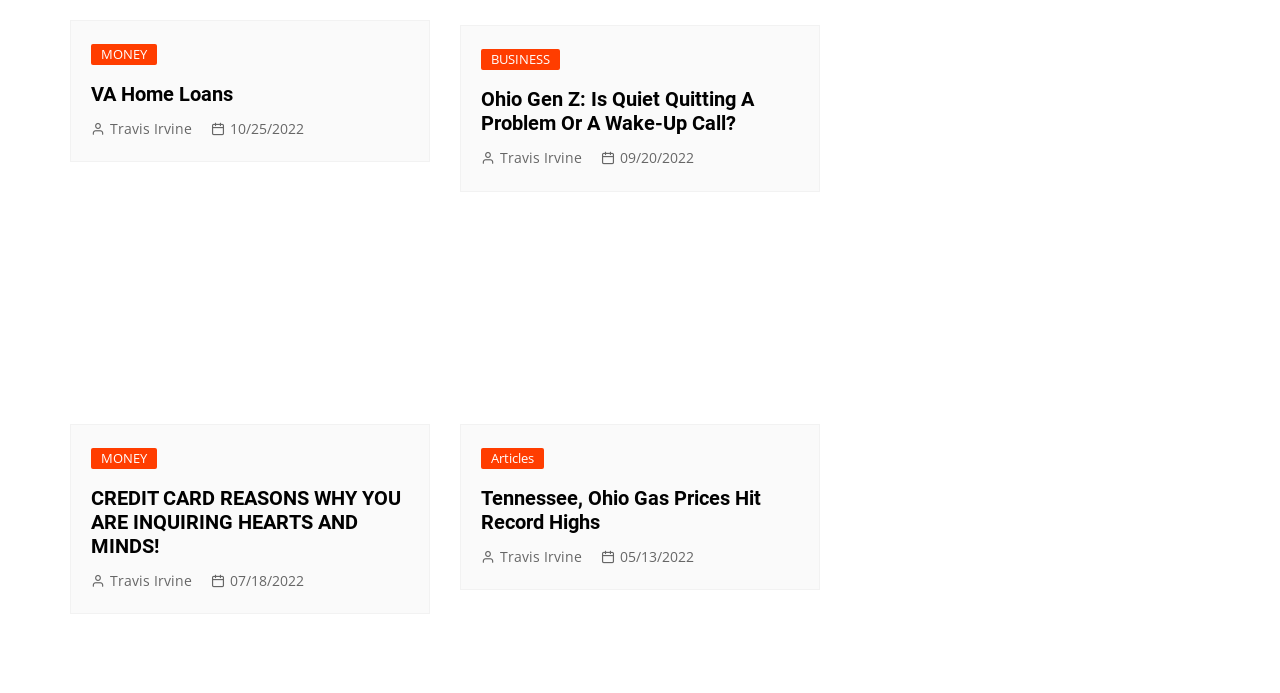Find the bounding box coordinates of the area to click in order to follow the instruction: "Click on 'Articles'".

[0.376, 0.647, 0.425, 0.677]